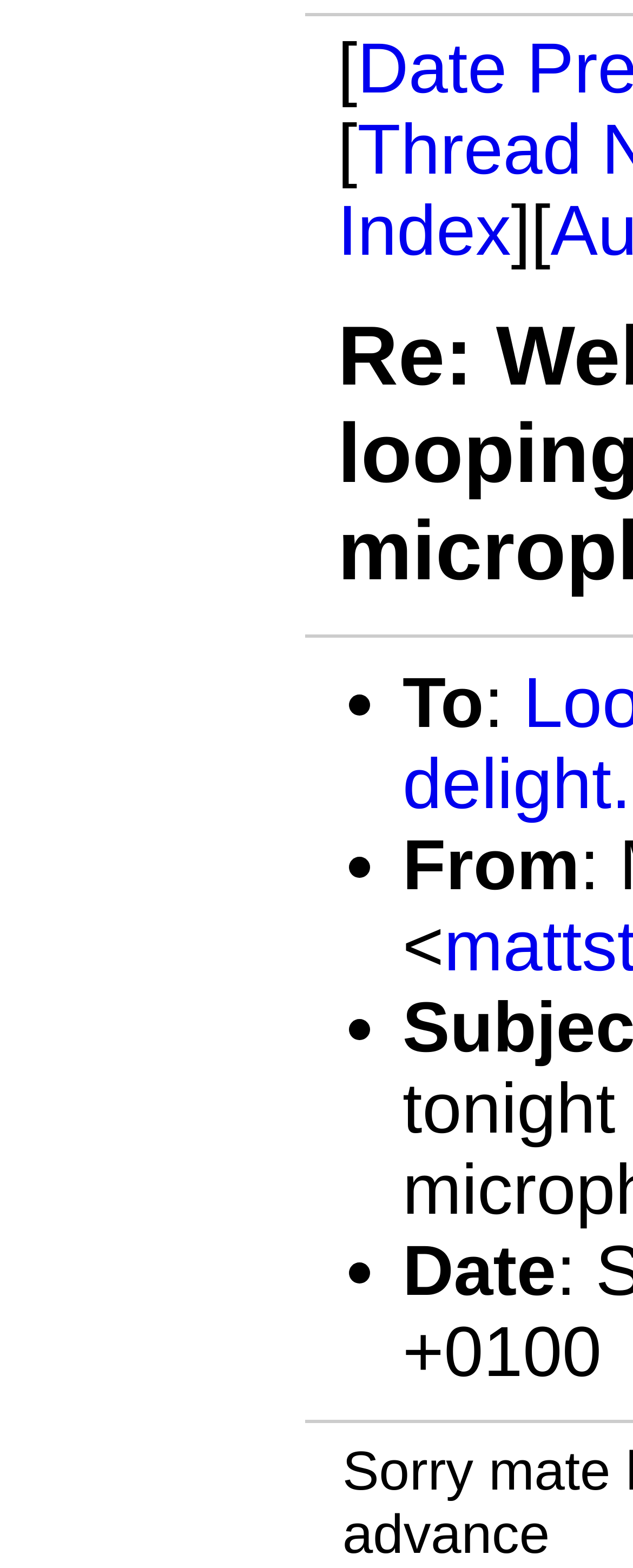Generate a thorough explanation of the webpage's elements.

The webpage appears to be an email or a discussion thread, with a title "Re: Webstream spam tonight looping gig 2DL4's and a microphone" at the top. Below the title, there are four bullet points, each marked with a list marker '•'. 

The first bullet point contains the text "To", positioned slightly to the right of the list marker. The second bullet point has the text "From" followed by a colon, placed to the right of the list marker. The third bullet point is empty, with only a list marker. The fourth bullet point contains the text "Date", positioned to the right of the list marker. 

All the bullet points are aligned vertically, with the list markers positioned at the same horizontal level, and the corresponding text to their right.